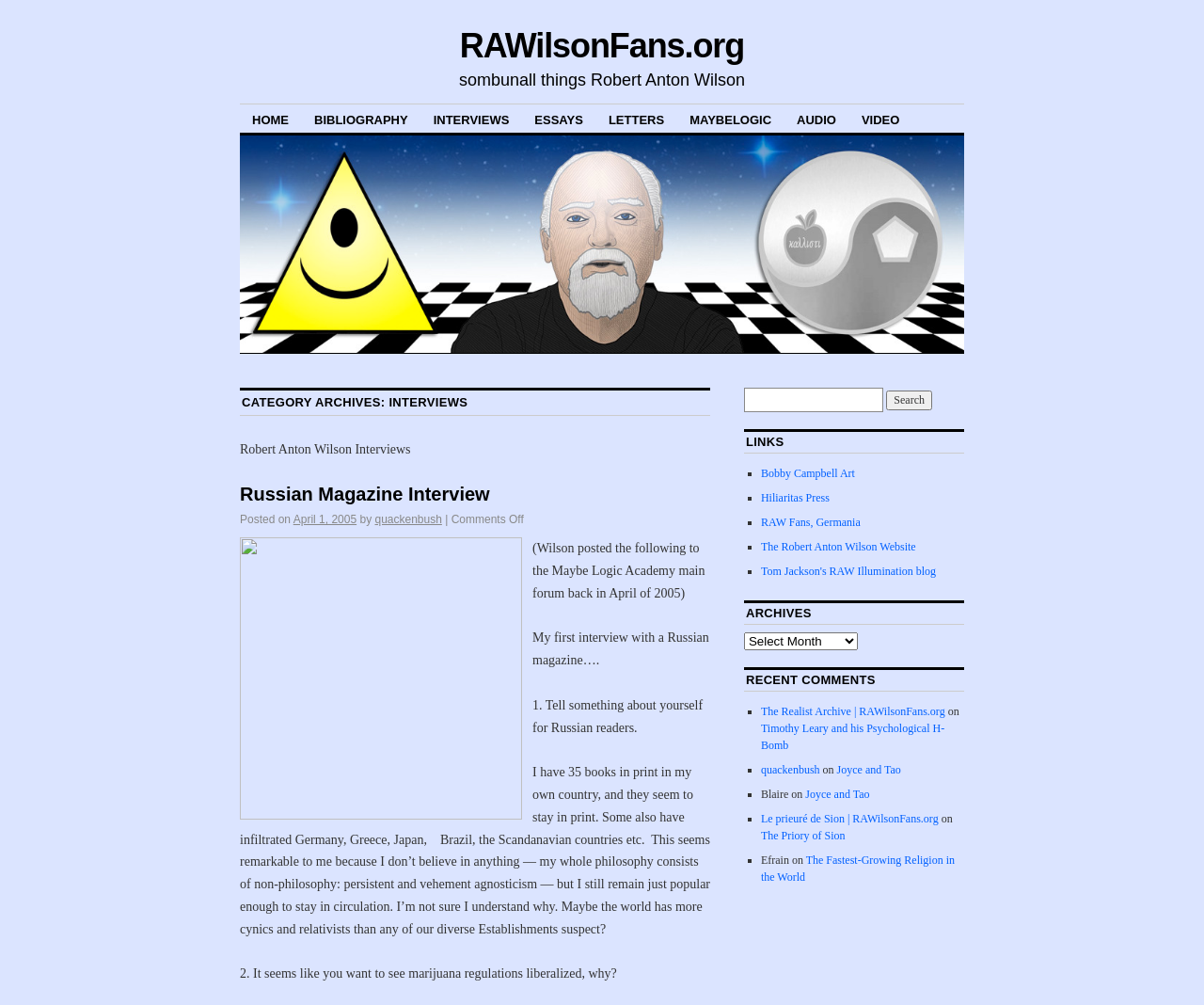What is the category of the current archive?
Please utilize the information in the image to give a detailed response to the question.

The category of the current archive can be found in the heading 'CATEGORY ARCHIVES: INTERVIEWS', which is located below the navigation menu. This heading indicates that the current archive is categorized under 'INTERVIEWS'.